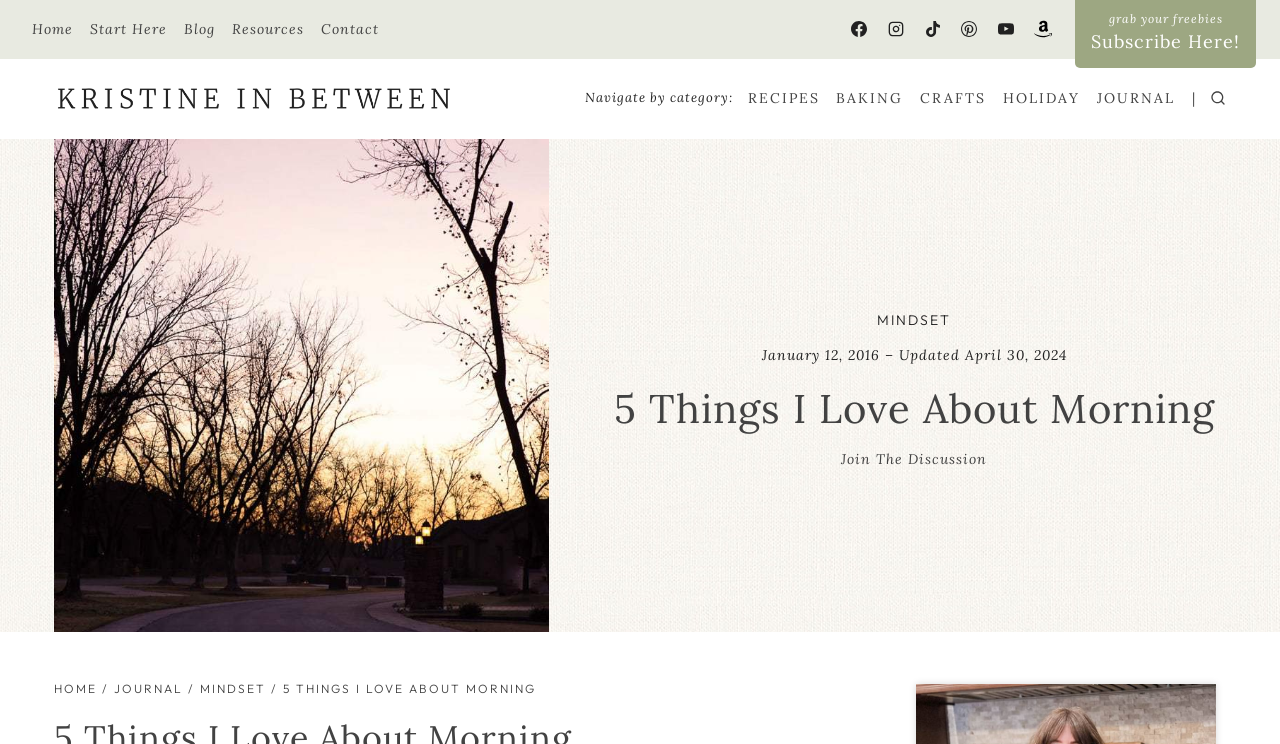Determine the bounding box coordinates for the element that should be clicked to follow this instruction: "View the MIKA TAKEUCHI Fashion Show". The coordinates should be given as four float numbers between 0 and 1, in the format [left, top, right, bottom].

None